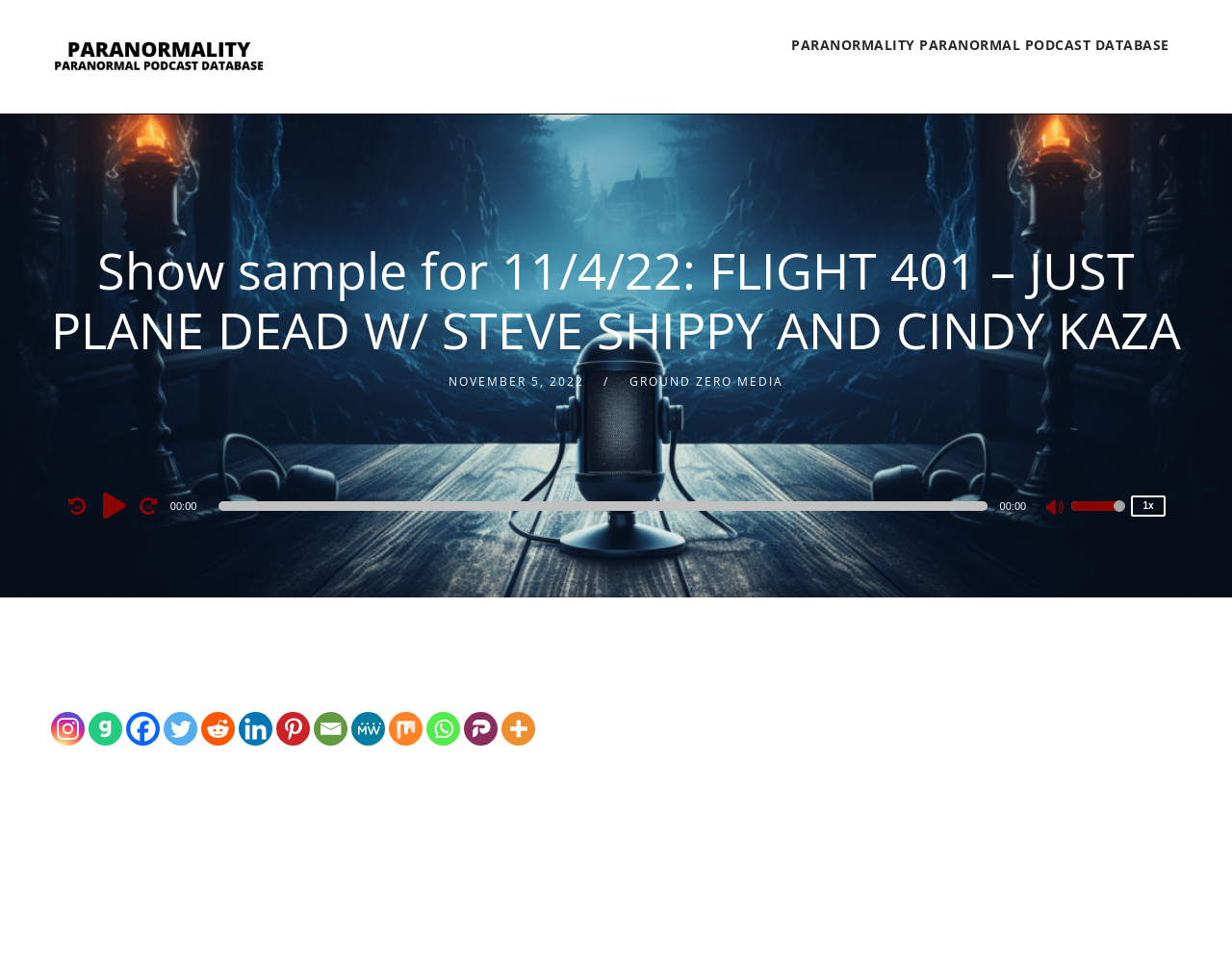Please identify the bounding box coordinates of the region to click in order to complete the task: "Visit Paranormality Radio". The coordinates must be four float numbers between 0 and 1, specified as [left, top, right, bottom].

[0.04, 0.0, 0.218, 0.118]